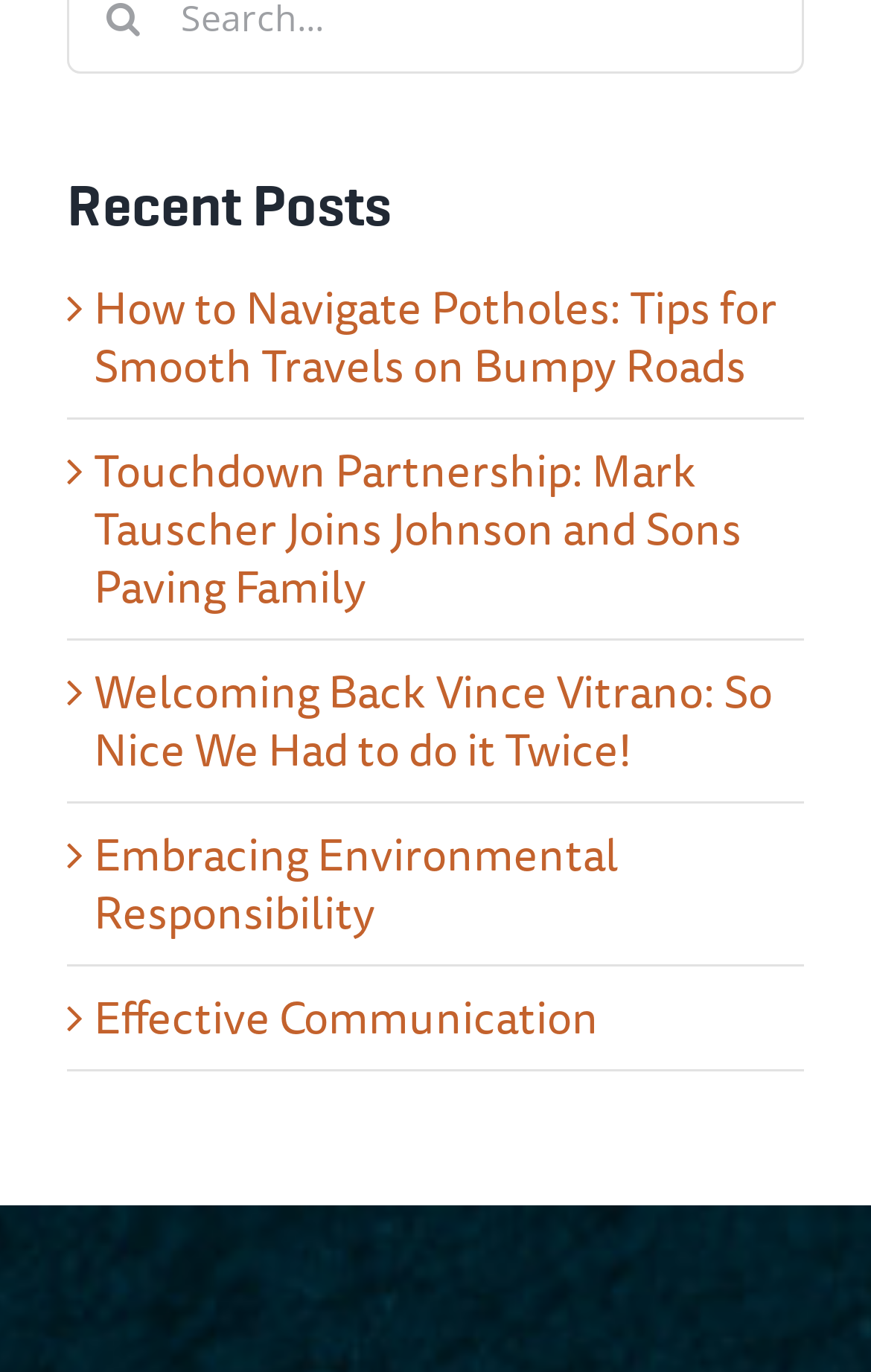Provide the bounding box coordinates of the HTML element described by the text: "Effective Communication".

[0.108, 0.715, 0.687, 0.766]